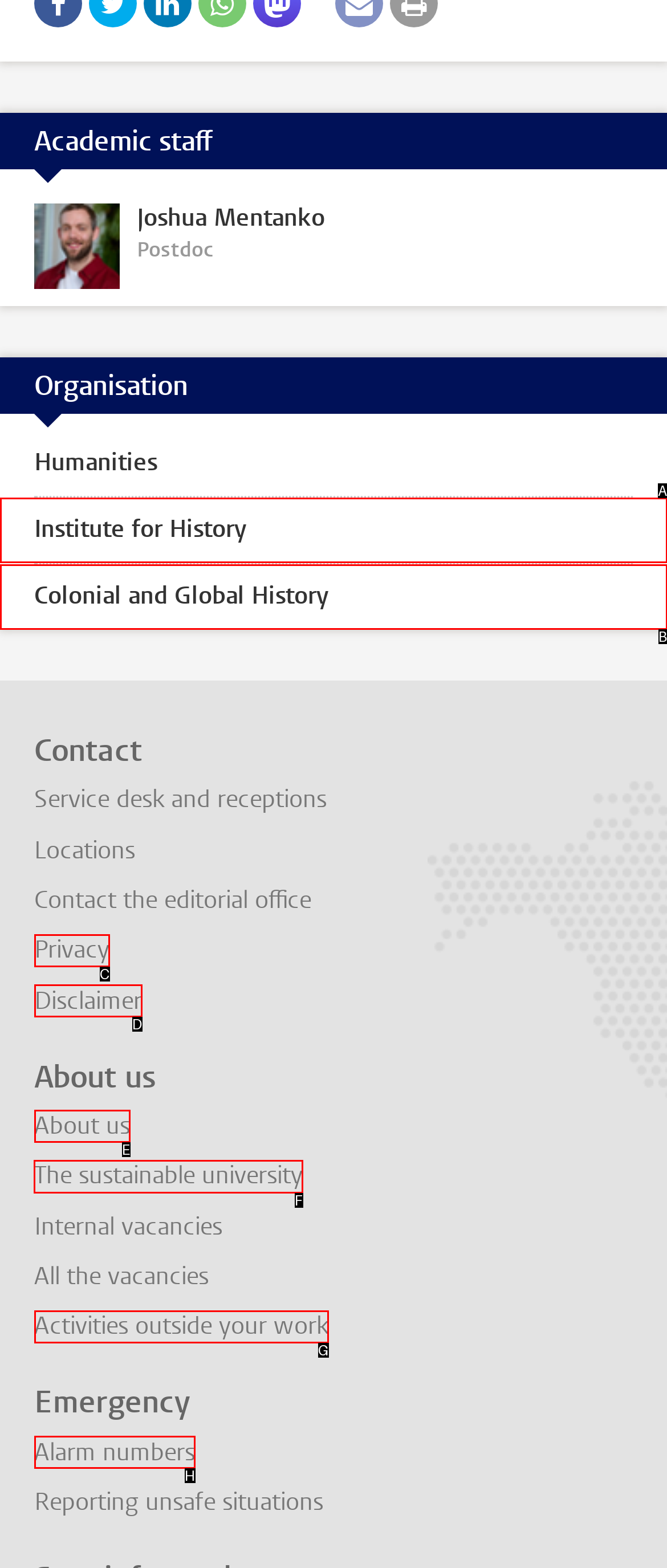Identify the correct option to click in order to accomplish the task: Read about the sustainable university Provide your answer with the letter of the selected choice.

F